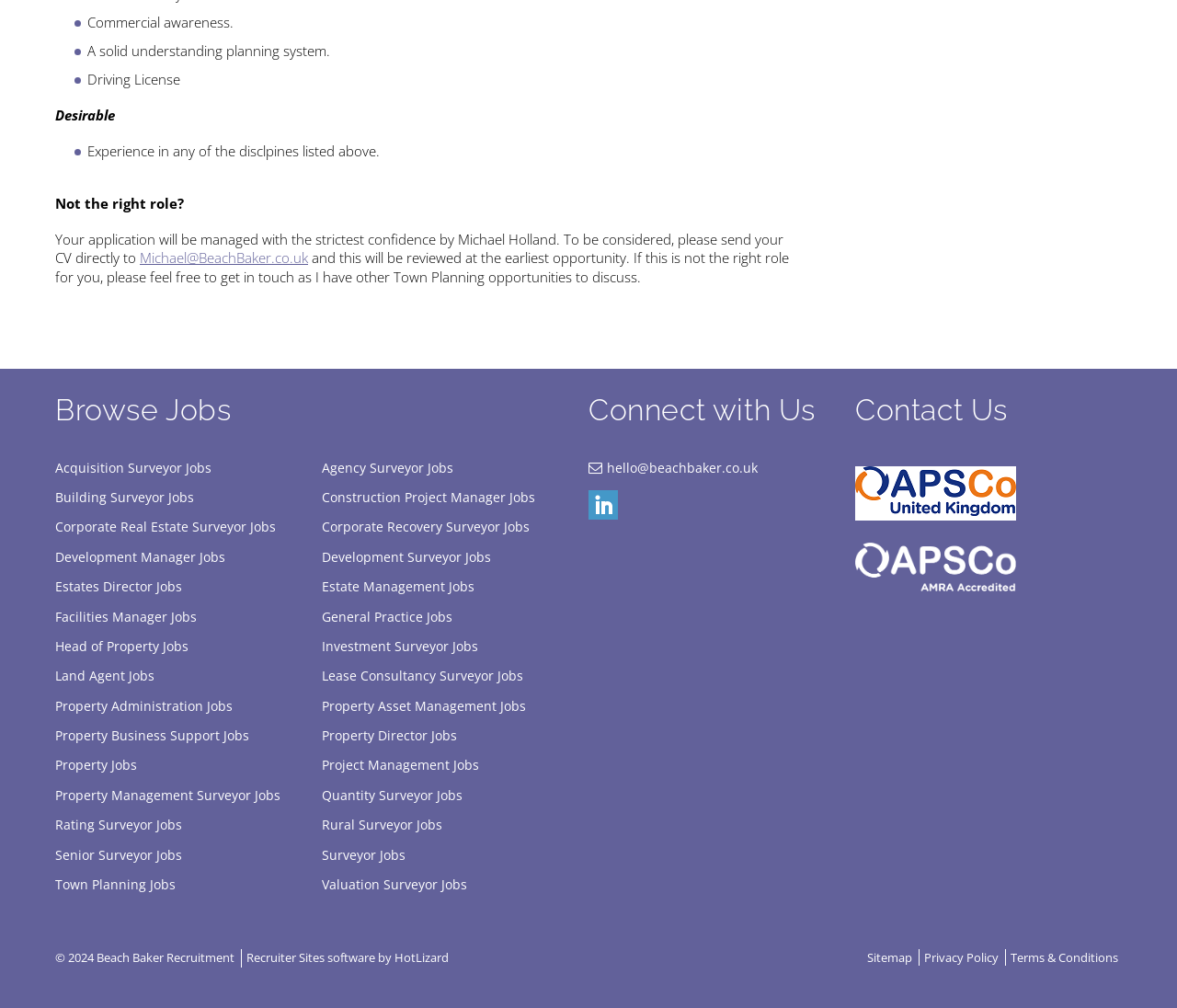Who will manage the application?
Please provide a detailed and comprehensive answer to the question.

According to the webpage, the application will be managed with the strictest confidence by Michael Holland, as mentioned in the StaticText element with the text 'Your application will be managed with the strictest confidence by Michael Holland.'.